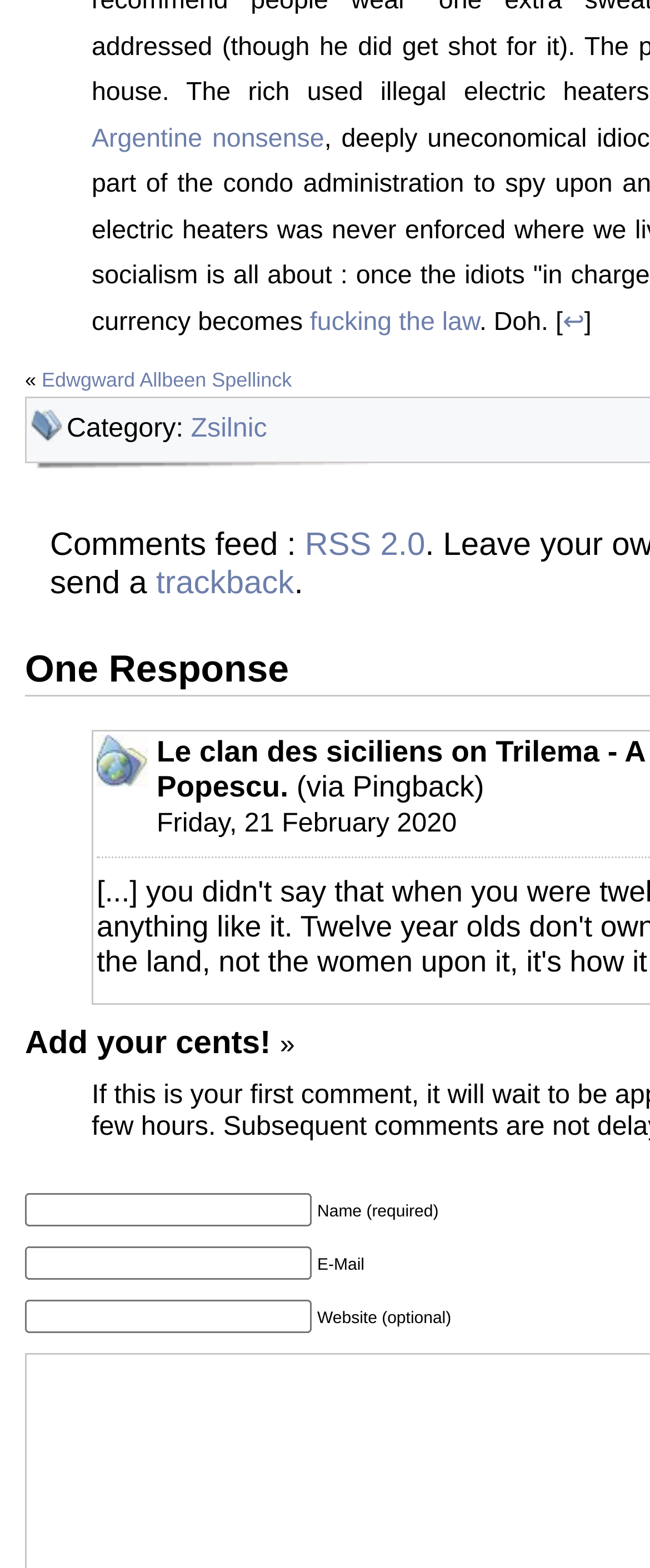What is the text above the comment textboxes?
Could you answer the question in a detailed manner, providing as much information as possible?

I found the text by looking at the StaticText element with the text 'Add your cents!' and its bounding box coordinates, which indicate that it is located above the comment textboxes.